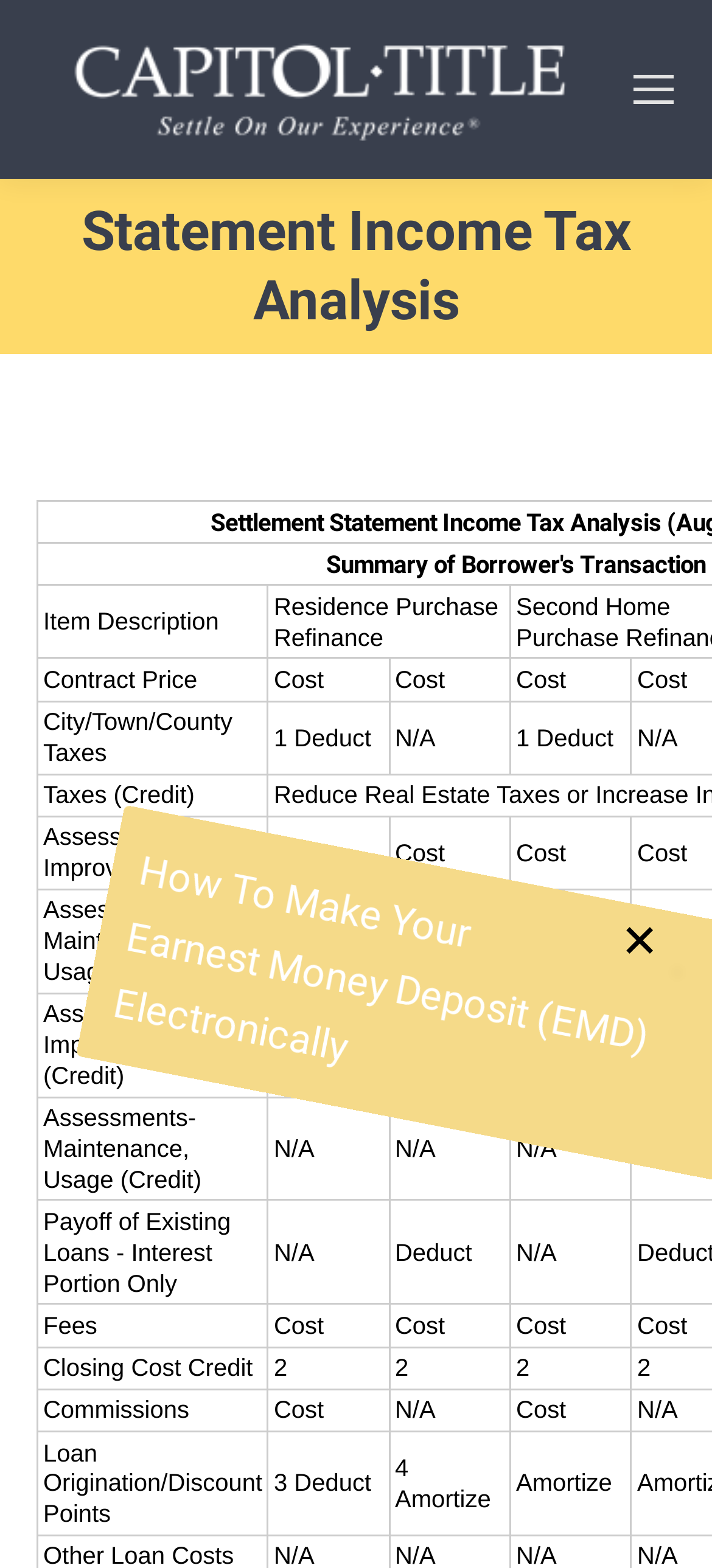Identify the bounding box coordinates for the UI element mentioned here: "alt="Capitol Title Group"". Provide the coordinates as four float values between 0 and 1, i.e., [left, top, right, bottom].

[0.051, 0.0, 0.846, 0.114]